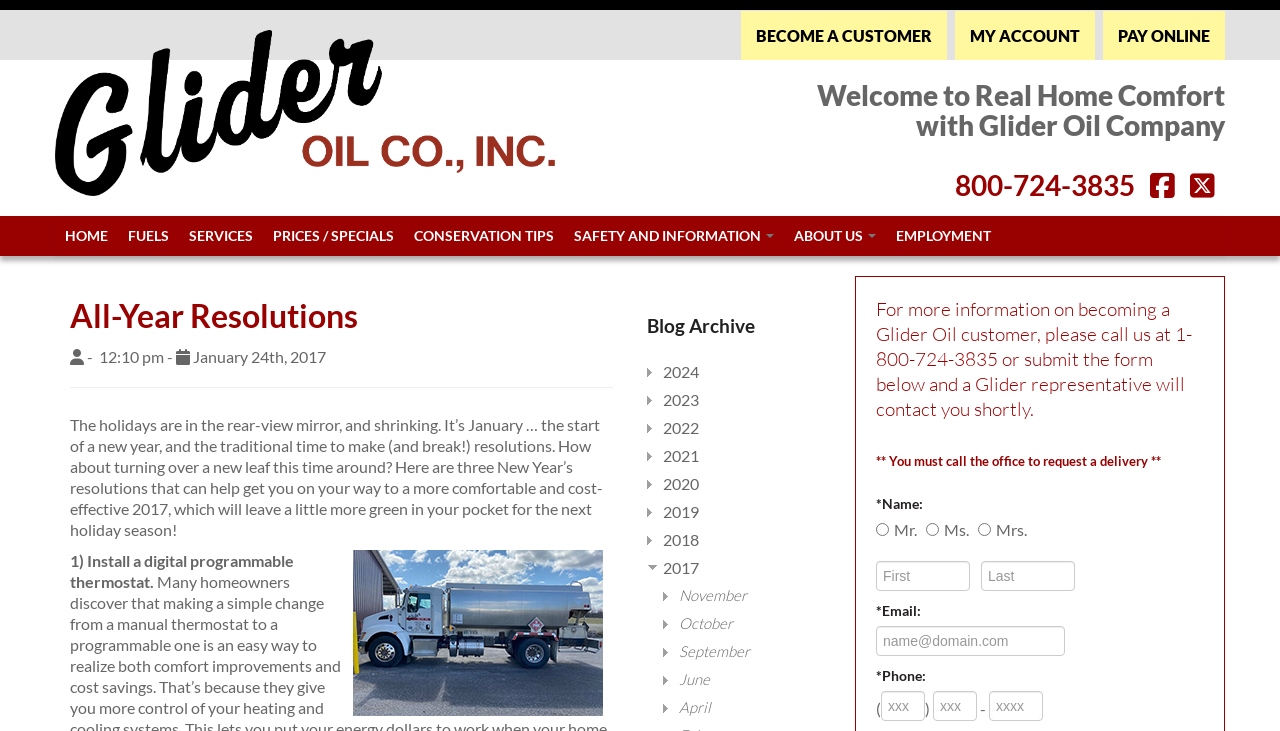What is the purpose of the form at the bottom of the webpage?
Please ensure your answer to the question is detailed and covers all necessary aspects.

The form at the bottom of the webpage is used to collect information from users who want to become a Glider Oil customer. It asks for name, email, phone number, and other details.